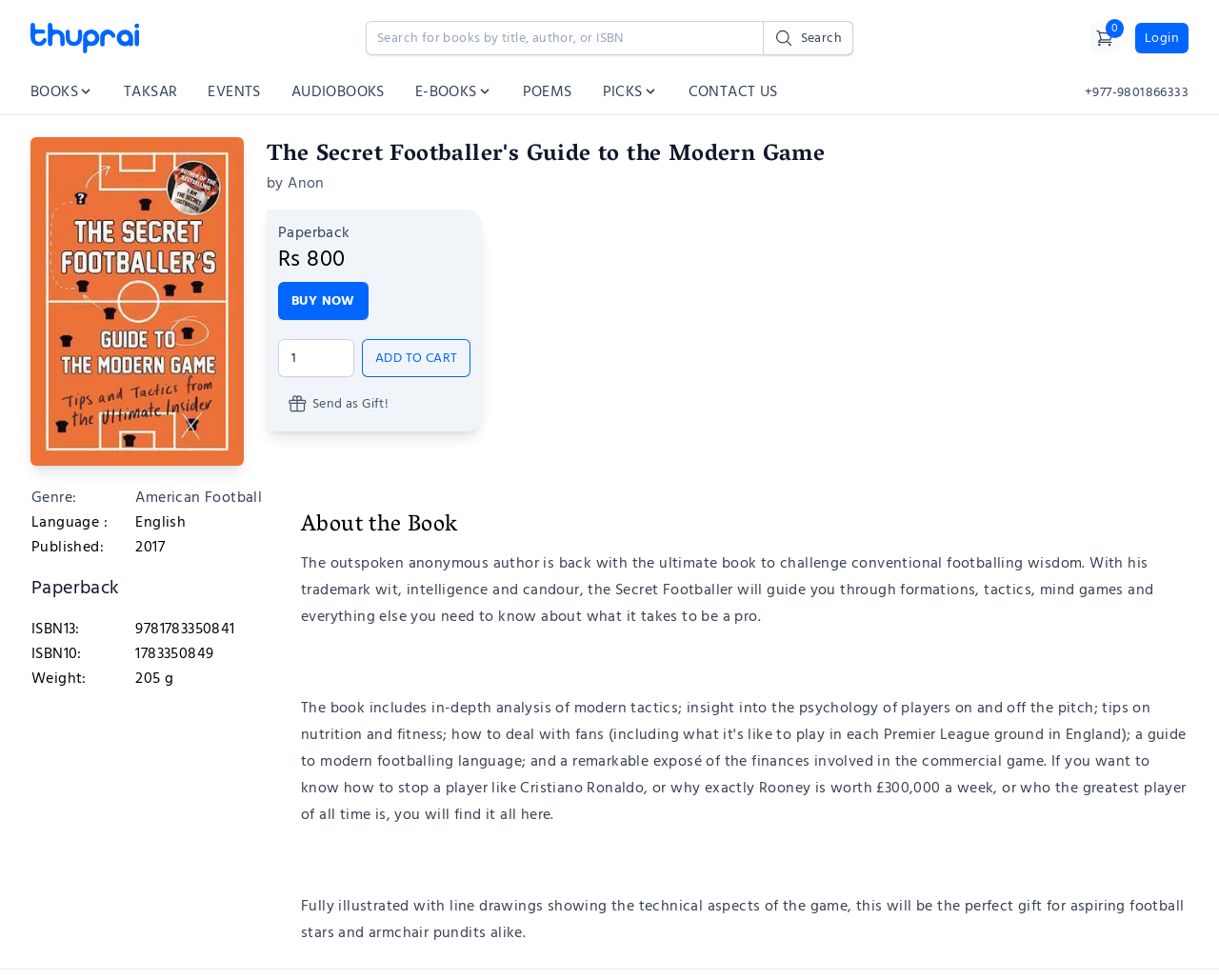Can you look at the image and give a comprehensive answer to the question:
What is the genre of the book?

I found the genre of the book by looking at the table with the heading 'Genre:' and the link 'American Football' next to it, which indicates the genre of the book.